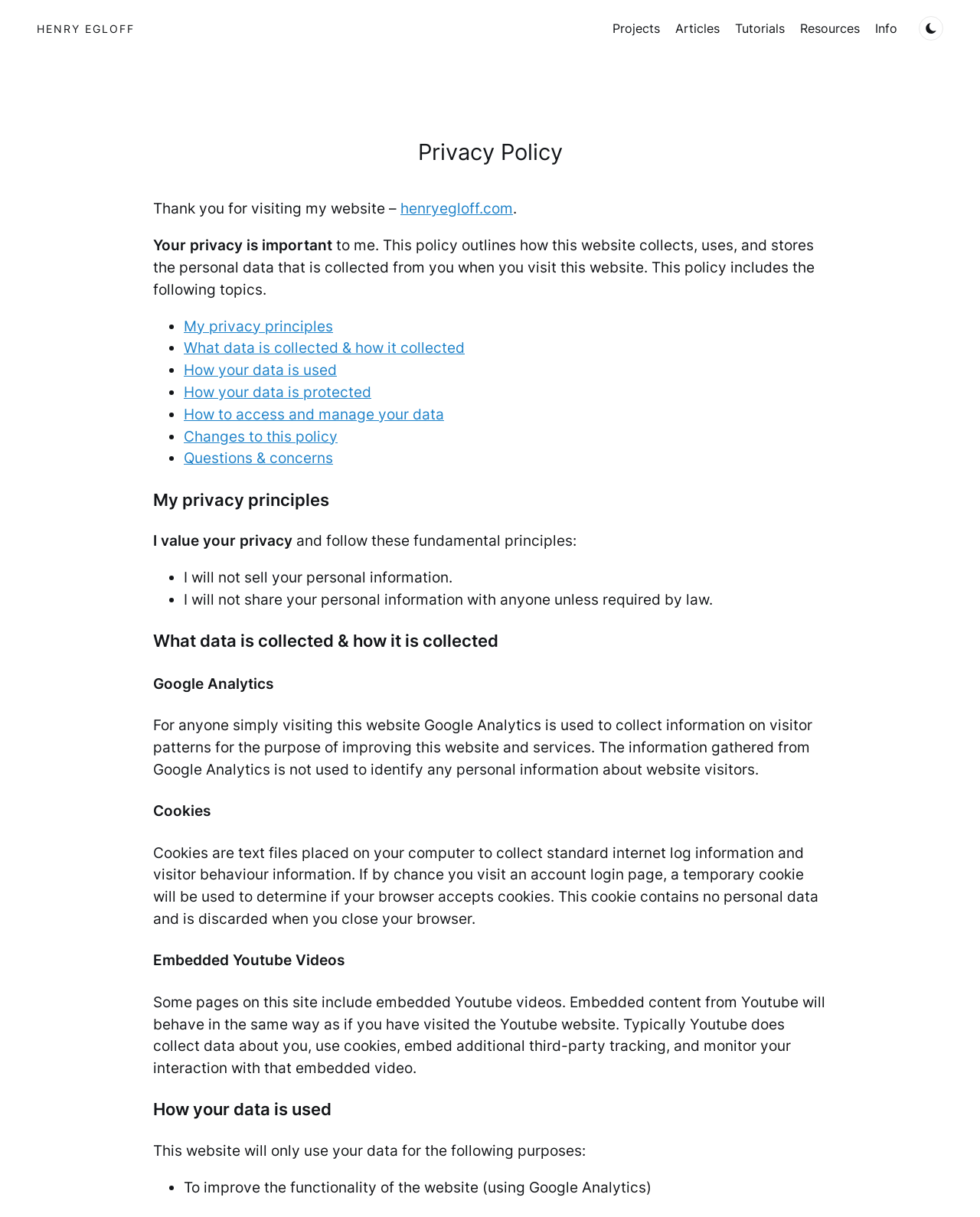Find the bounding box of the UI element described as: "Changes to this policy". The bounding box coordinates should be given as four float values between 0 and 1, i.e., [left, top, right, bottom].

[0.188, 0.351, 0.345, 0.366]